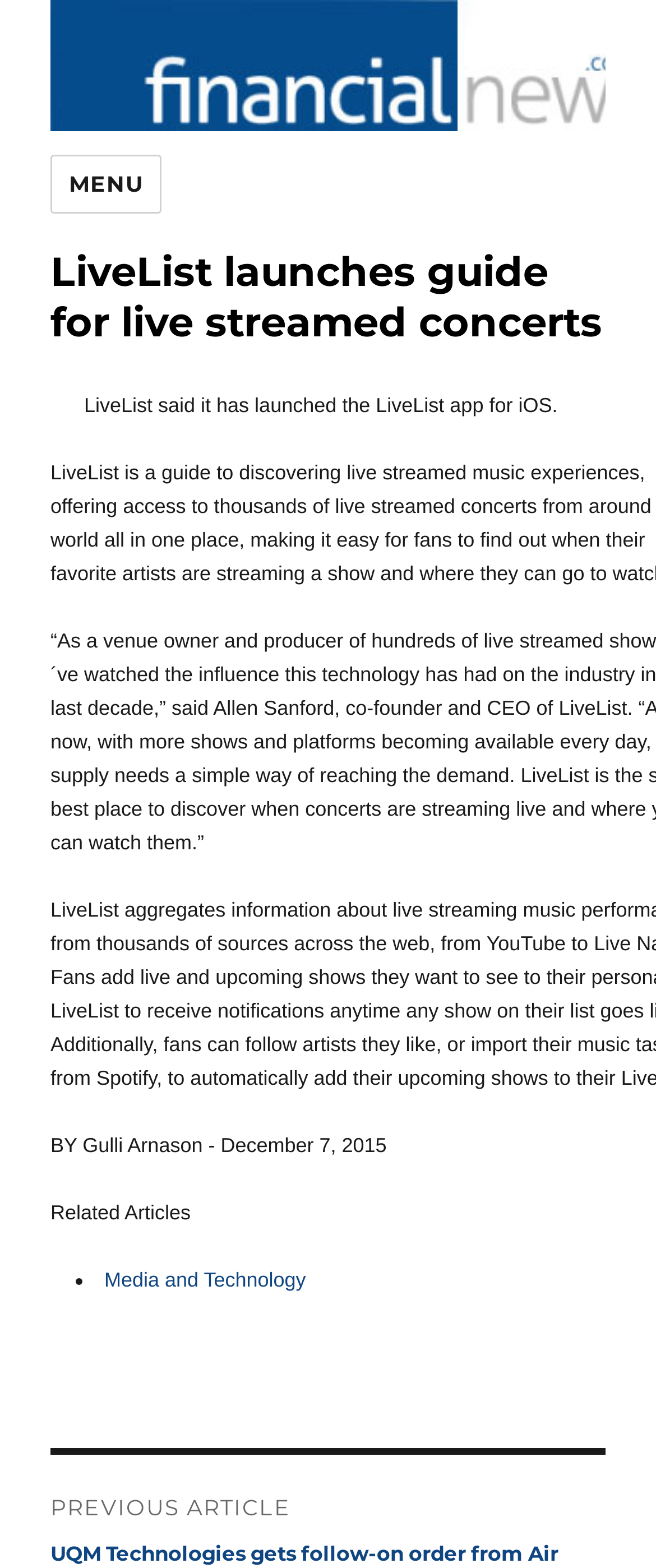What is the category of the related article?
Based on the visual content, answer with a single word or a brief phrase.

Media and Technology